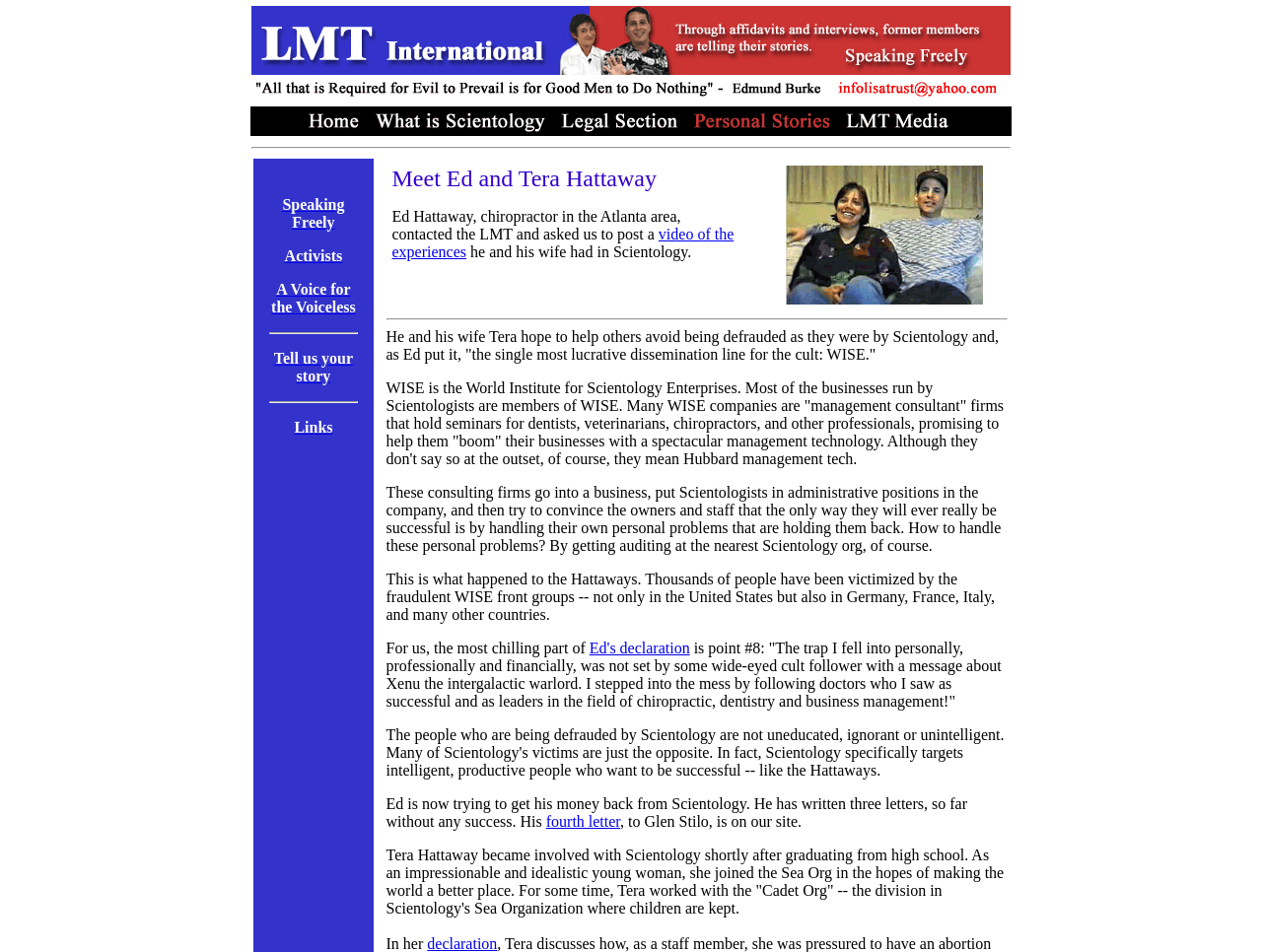Please determine the bounding box coordinates of the element's region to click in order to carry out the following instruction: "Click the link 'Tell us your story'". The coordinates should be four float numbers between 0 and 1, i.e., [left, top, right, bottom].

[0.217, 0.367, 0.28, 0.404]